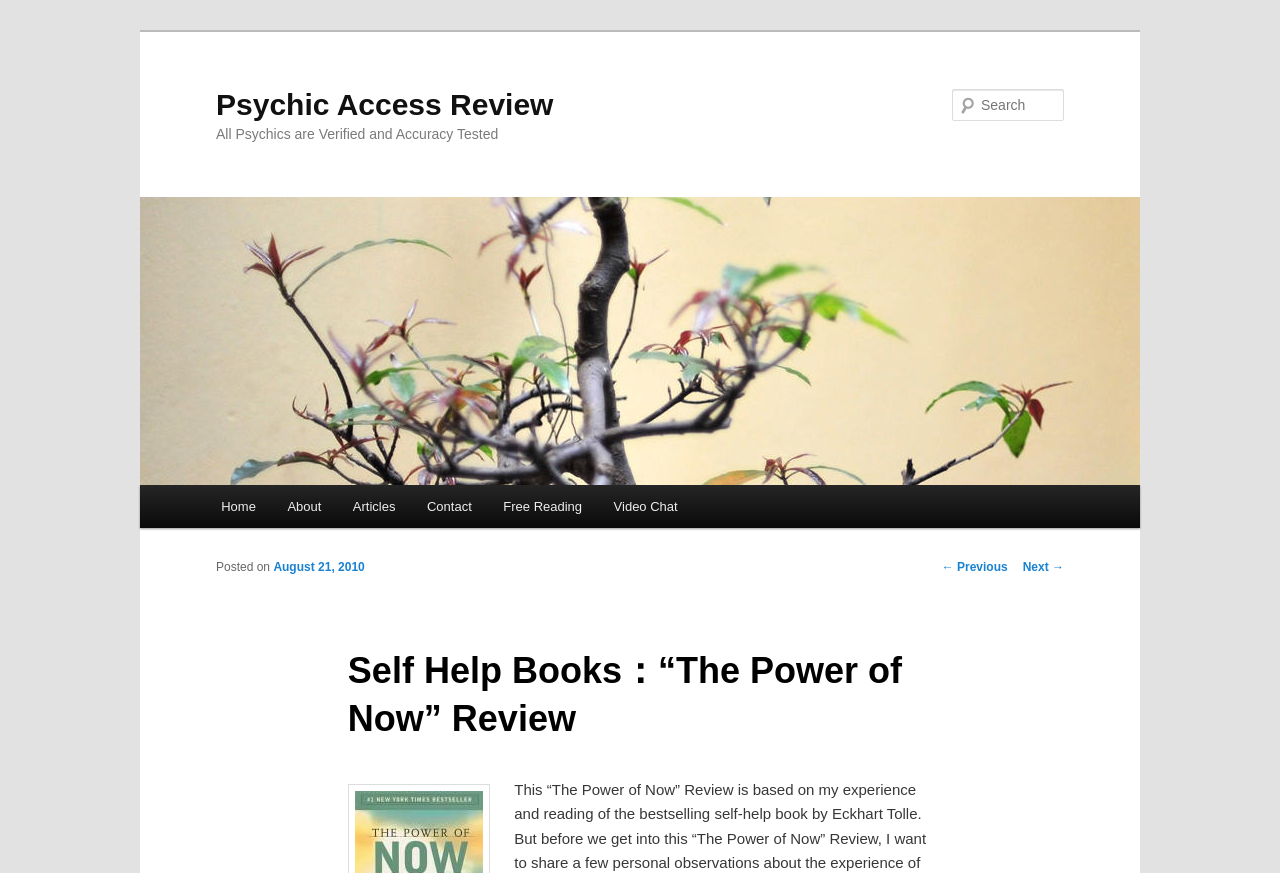Please identify the bounding box coordinates of the element's region that needs to be clicked to fulfill the following instruction: "Search for a term". The bounding box coordinates should consist of four float numbers between 0 and 1, i.e., [left, top, right, bottom].

[0.744, 0.102, 0.831, 0.139]